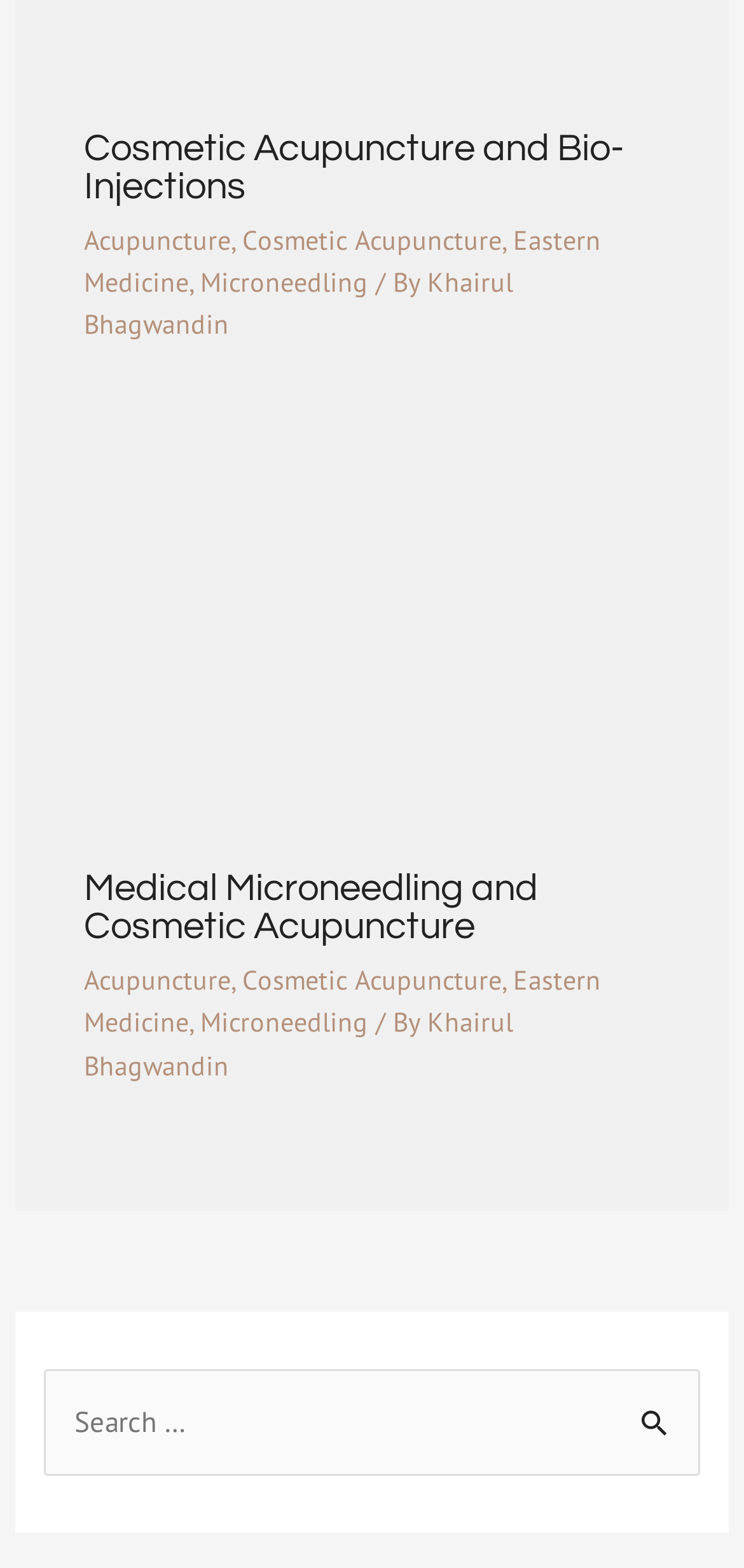What type of medicine is discussed?
Please provide a comprehensive answer based on the visual information in the image.

The webpage has multiple mentions of 'Acupuncture' and 'Cosmetic Acupuncture' in the header and article sections, indicating that the webpage is discussing this type of medicine.